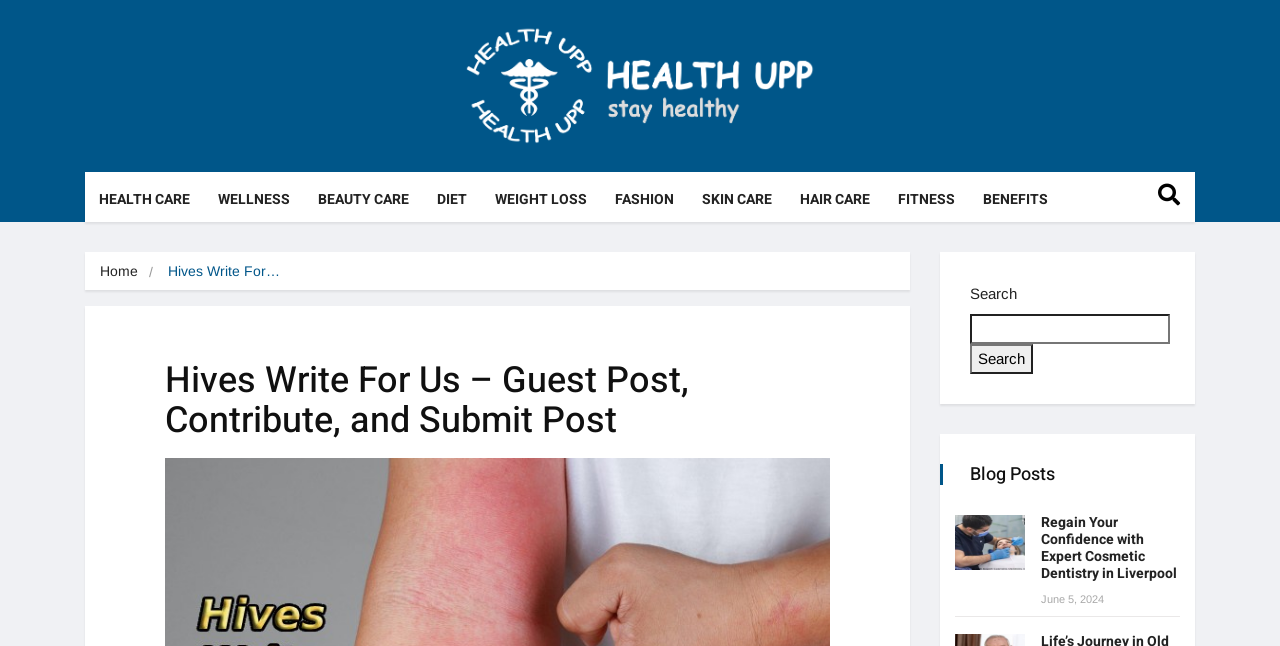Using the webpage screenshot and the element description Benefits, determine the bounding box coordinates. Specify the coordinates in the format (top-left x, top-left y, bottom-right x, bottom-right y) with values ranging from 0 to 1.

[0.757, 0.266, 0.83, 0.343]